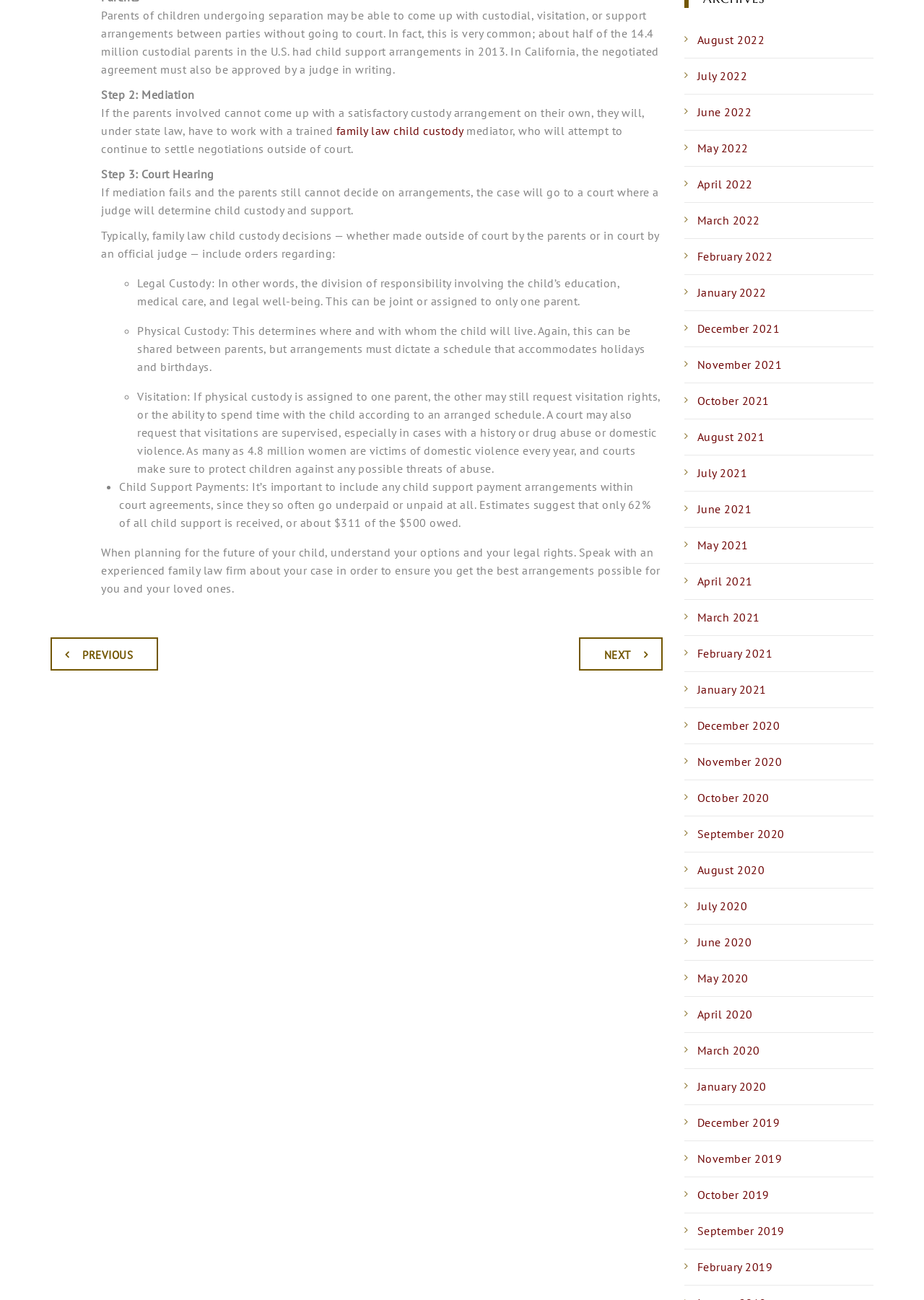Please find the bounding box for the UI component described as follows: "family law child custody".

[0.364, 0.095, 0.501, 0.106]